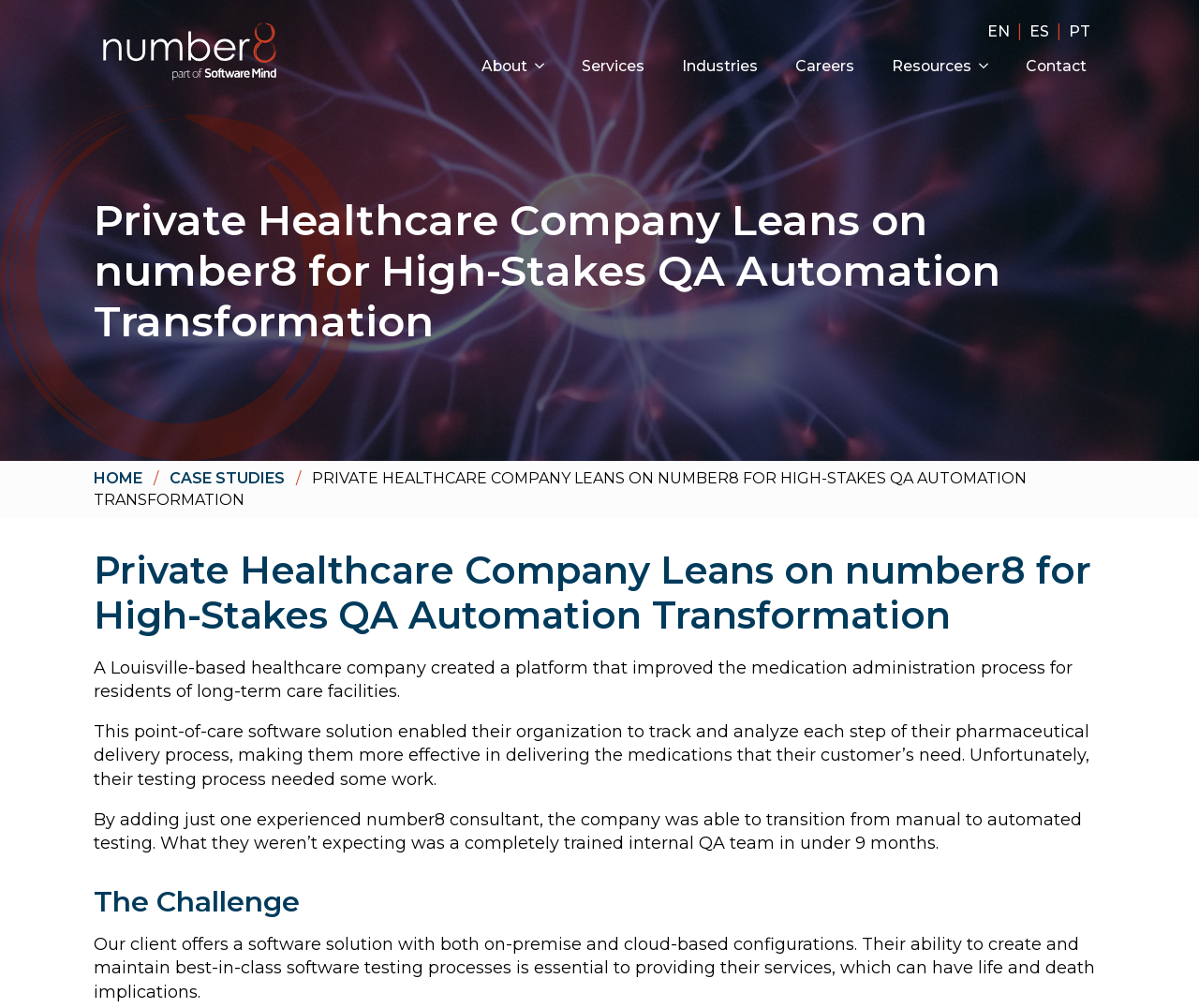What is the implication of the company's services?
Using the information presented in the image, please offer a detailed response to the question.

The text states that the company's ability to create and maintain best-in-class software testing processes is essential to providing their services, which can have life and death implications, indicating the critical nature of their services.